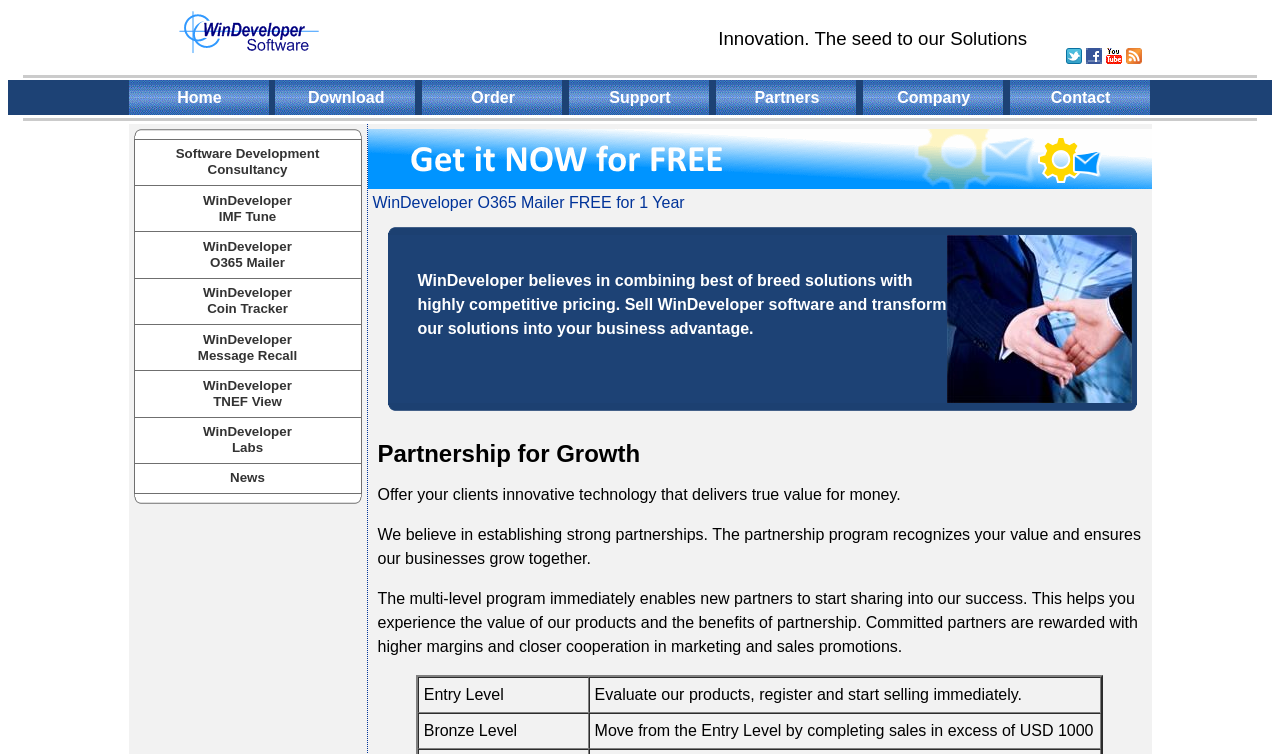Can you show the bounding box coordinates of the region to click on to complete the task described in the instruction: "Learn about Partnership for Growth"?

[0.295, 0.584, 0.892, 0.619]